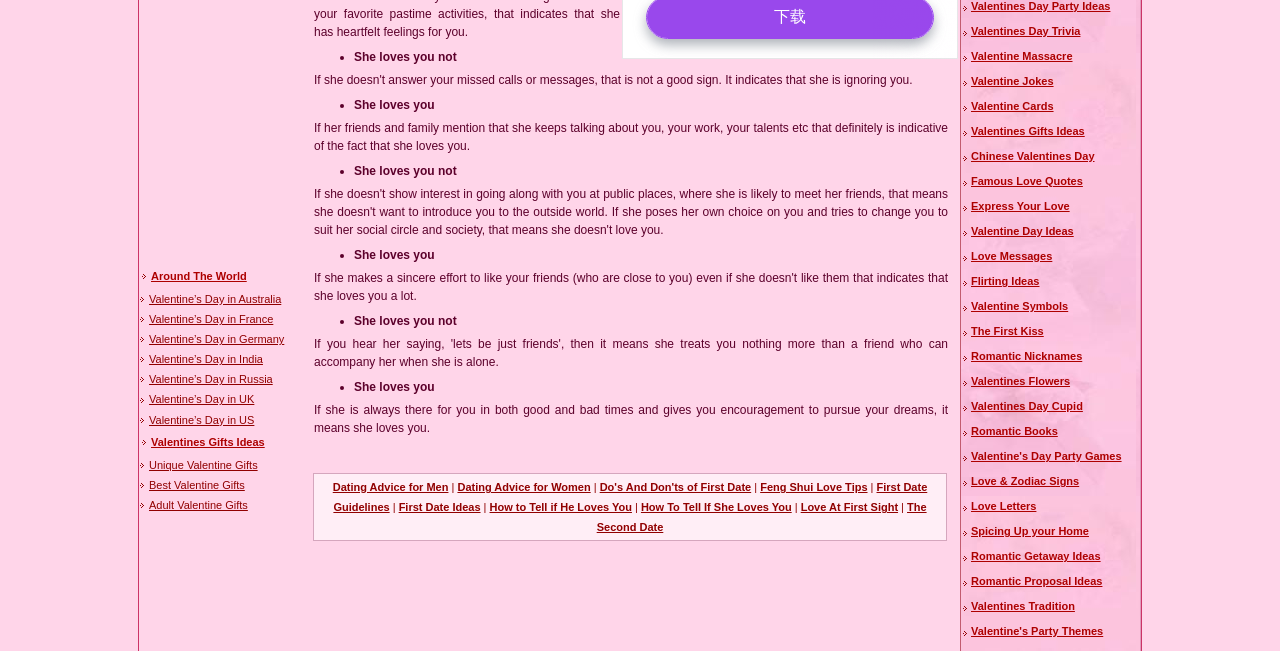Determine the bounding box for the UI element that matches this description: "Valentines Day Party Ideas".

[0.759, 0.0, 0.868, 0.019]